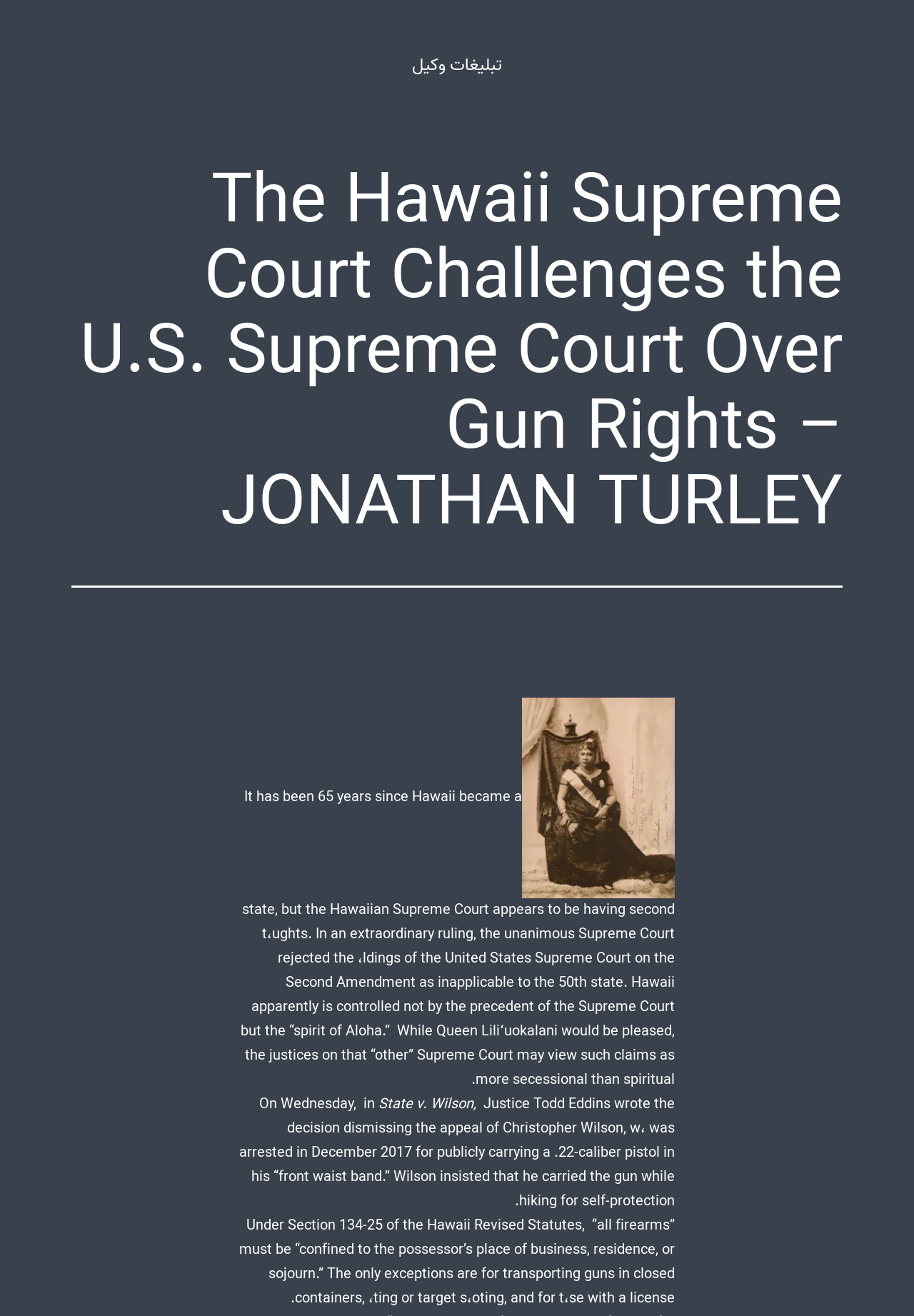What is the name of the justice who wrote the decision?
Please ensure your answer is as detailed and informative as possible.

The webpage mentions that 'Justice Todd Eddins wrote the decision' in the StaticText element, indicating that the name of the justice who wrote the decision is Todd Eddins.